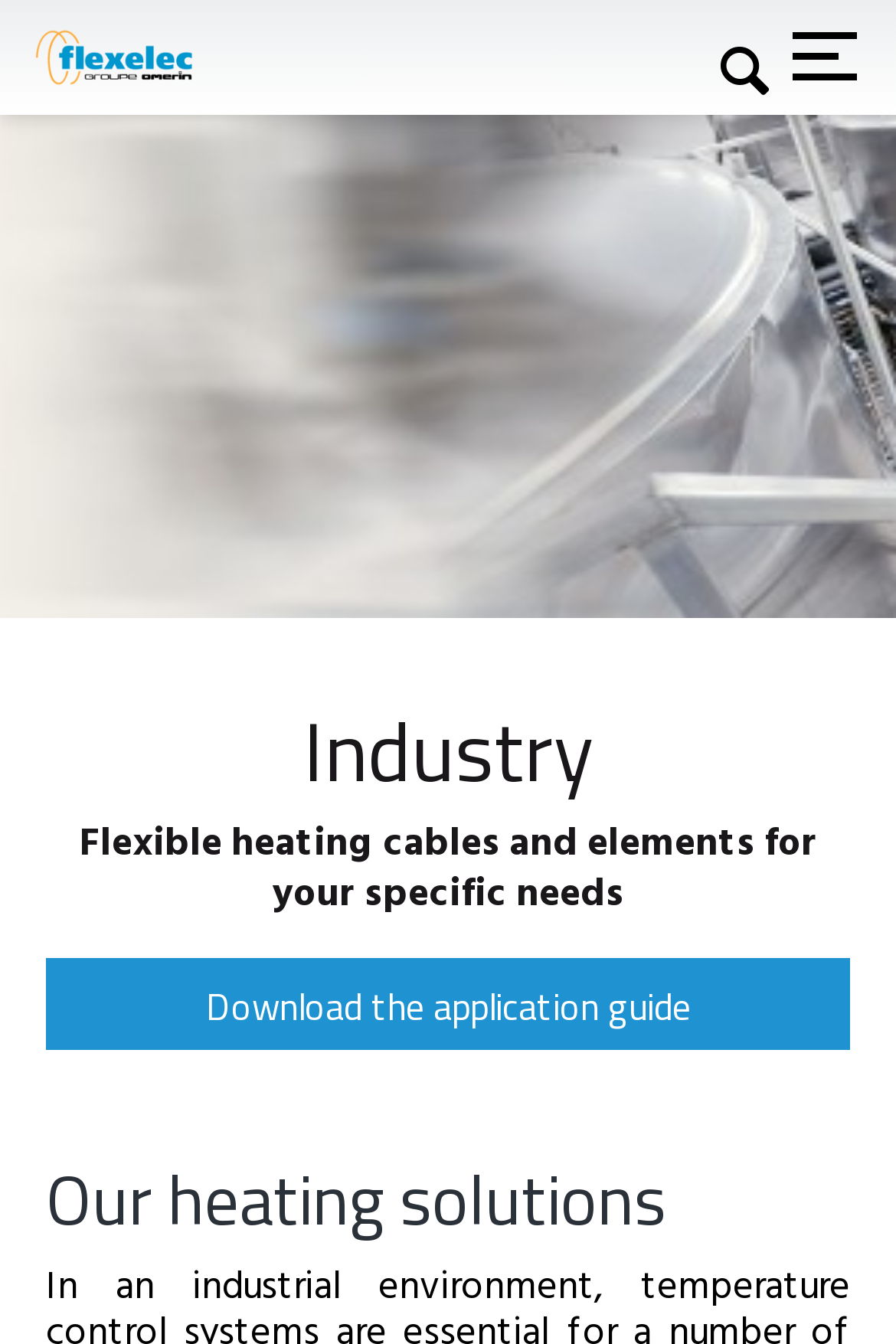Explain the webpage's layout and main content in detail.

The webpage is about flexible heating cables and elements for various industries. At the top left, there is a "Skip to main content" link. Next to it, there is an empty link. Below these links, there is a search bar with a text box where users can input keywords, brands, or references, accompanied by an "Apply" button to the right.

Below the search bar, there is a heading that reads "Industry". Underneath, there is a paragraph of text that explains how the company provides flexible heating cables and elements tailored to specific industry needs. To the right of this text, there is a link to download an application guide.

Above the text, there is a large image that spans the entire width of the page, showcasing an industrial setting, likely related to the petrochemical industry. This image is part of an article section that takes up a significant portion of the page.

Further down, there is another heading that reads "Our heating solutions", which appears to be a section title for the content that follows.